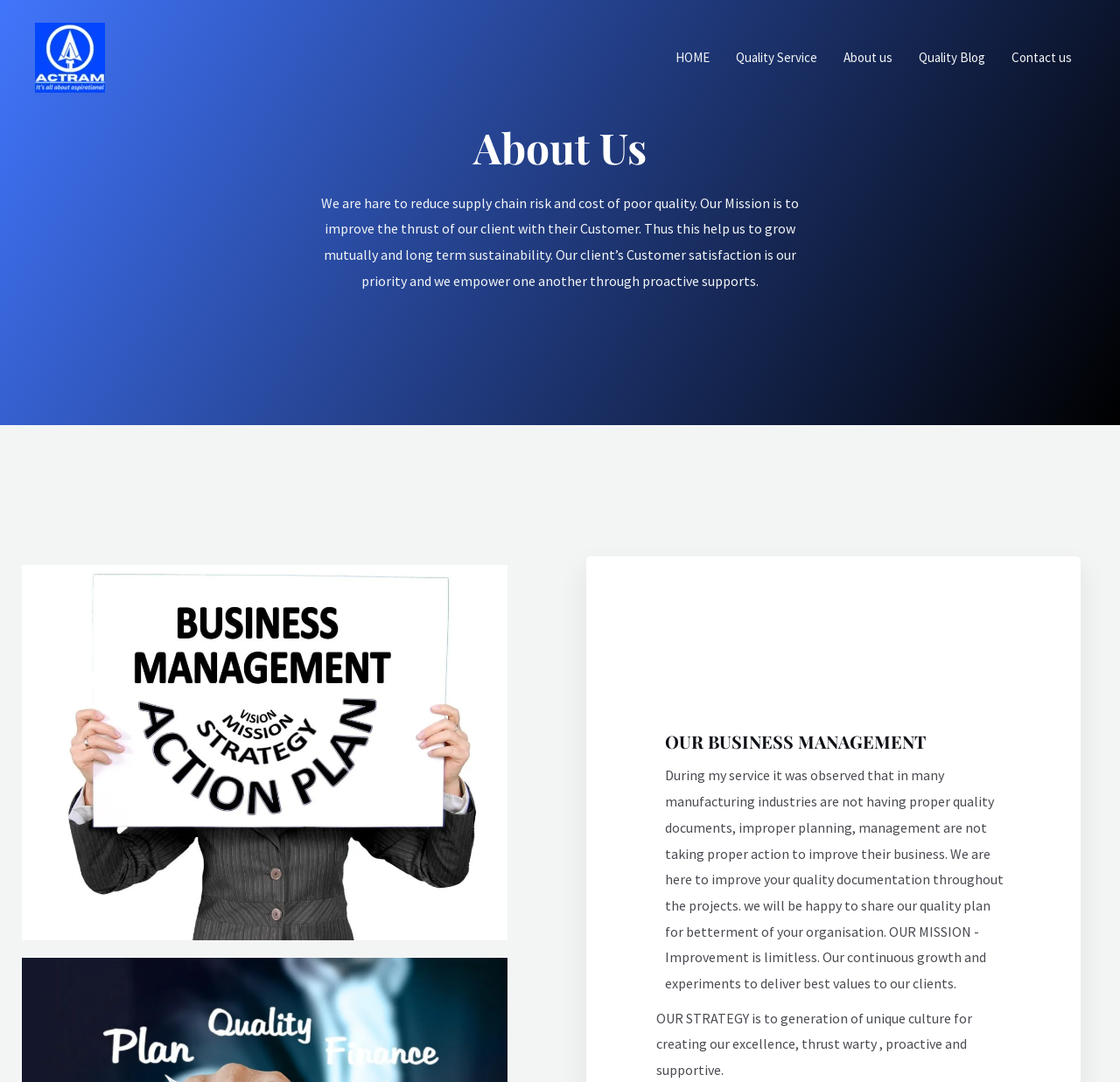Using the image as a reference, answer the following question in as much detail as possible:
What is the company's goal for clients?

The company's goal is to prioritize customer satisfaction, as mentioned in the 'About Us' section, which is to reduce supply chain risk and cost of poor quality.